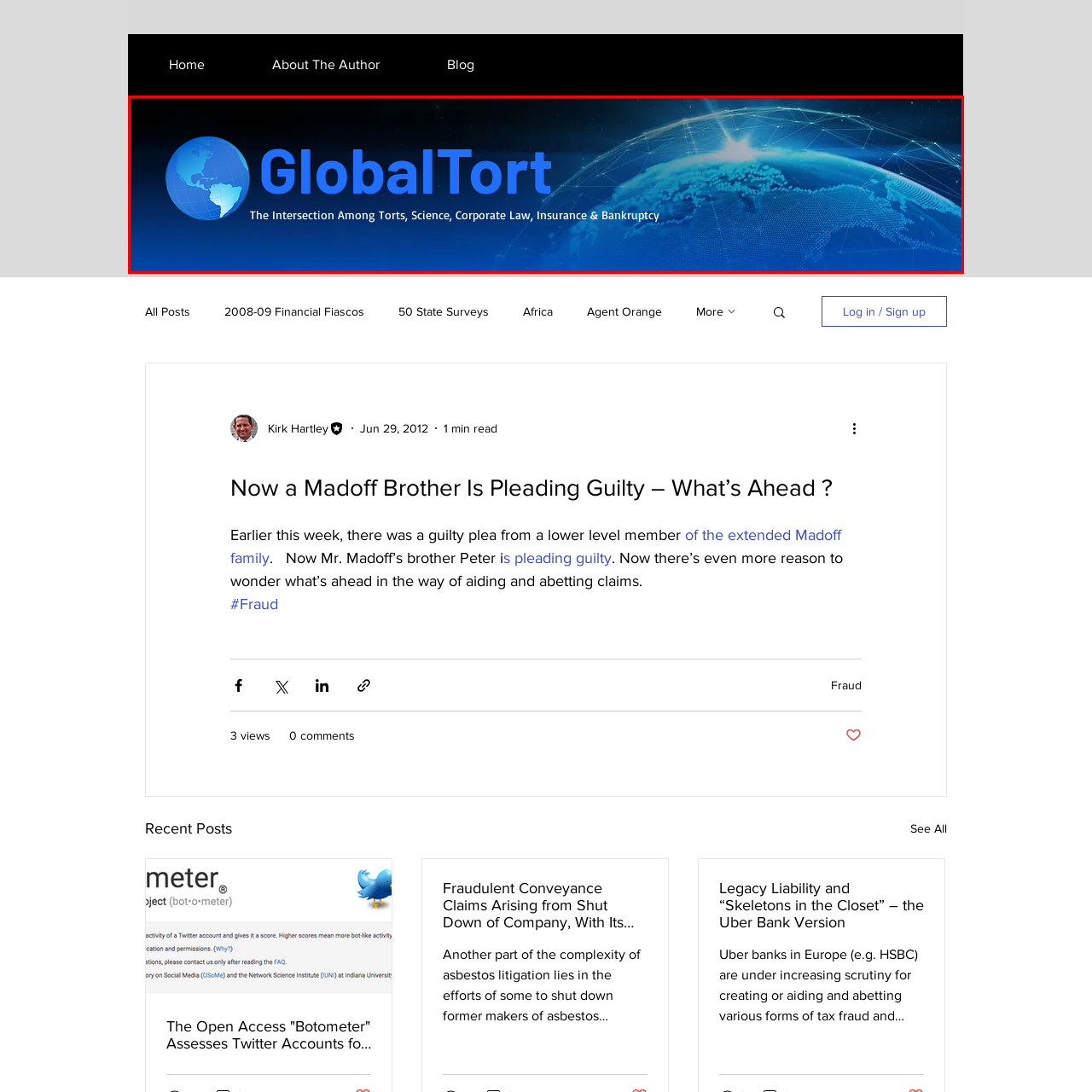Check the area bordered by the red box and provide a single word or phrase as the answer to the question: What is the tagline of GlobalTort?

The Intersection Among Torts, Science, Corporate Law, Insurance & Bankruptcy